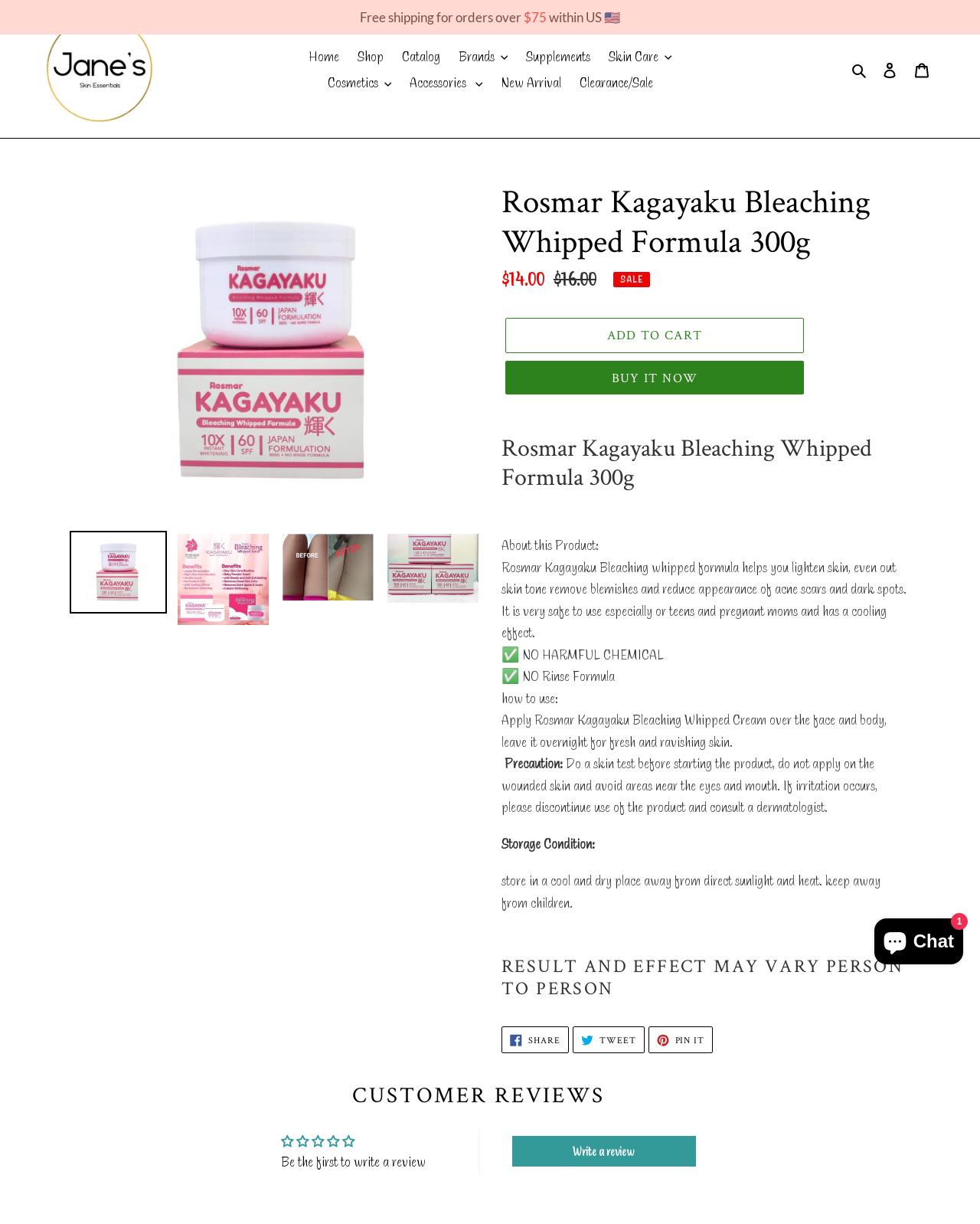Please provide the bounding box coordinates for the UI element as described: "Supplements". The coordinates must be four floats between 0 and 1, represented as [left, top, right, bottom].

[0.529, 0.035, 0.61, 0.056]